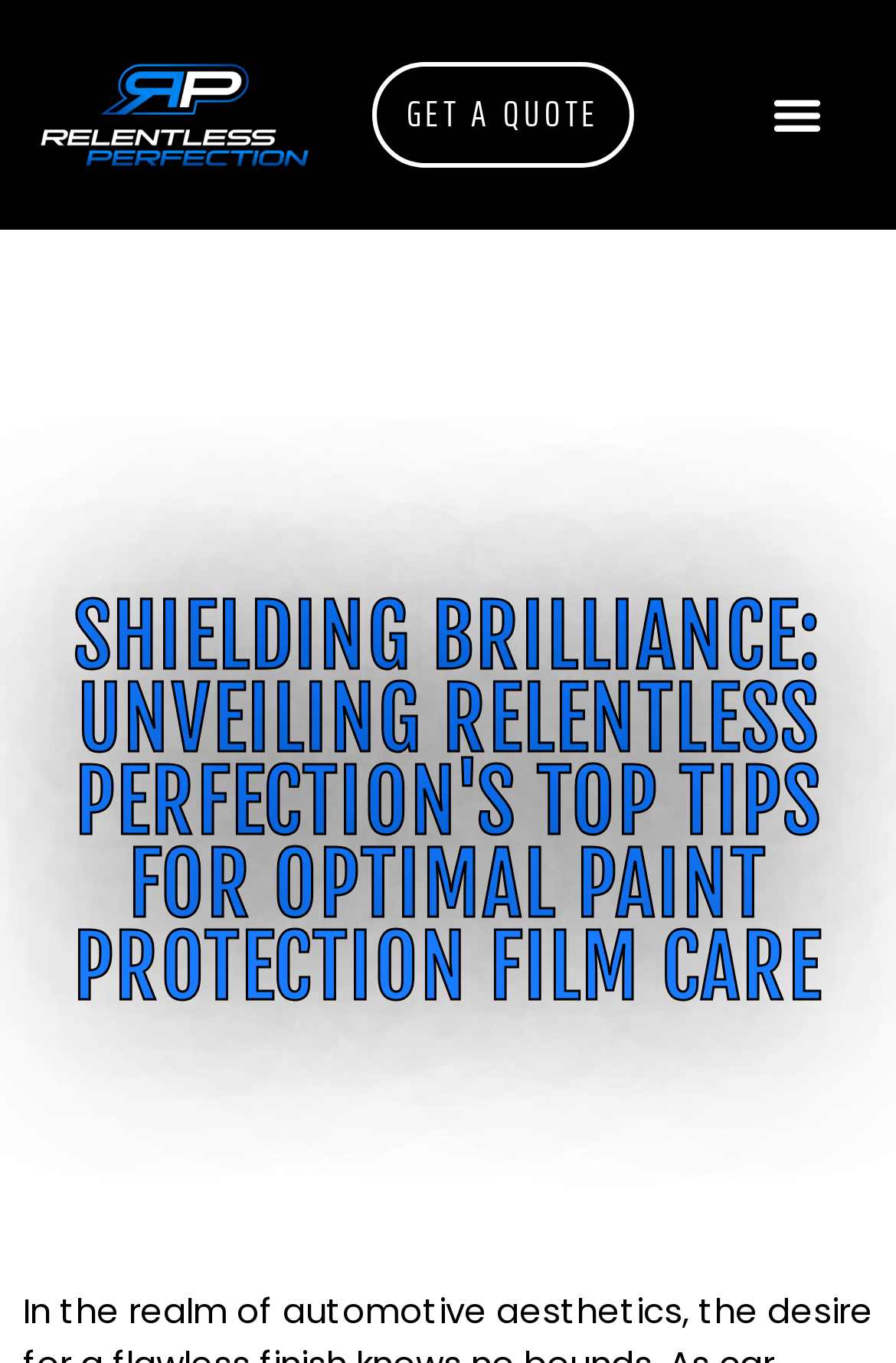Locate the bounding box coordinates of the UI element described by: "alt="Relentless Perfection Logo 3"". Provide the coordinates as four float numbers between 0 and 1, formatted as [left, top, right, bottom].

[0.026, 0.029, 0.364, 0.14]